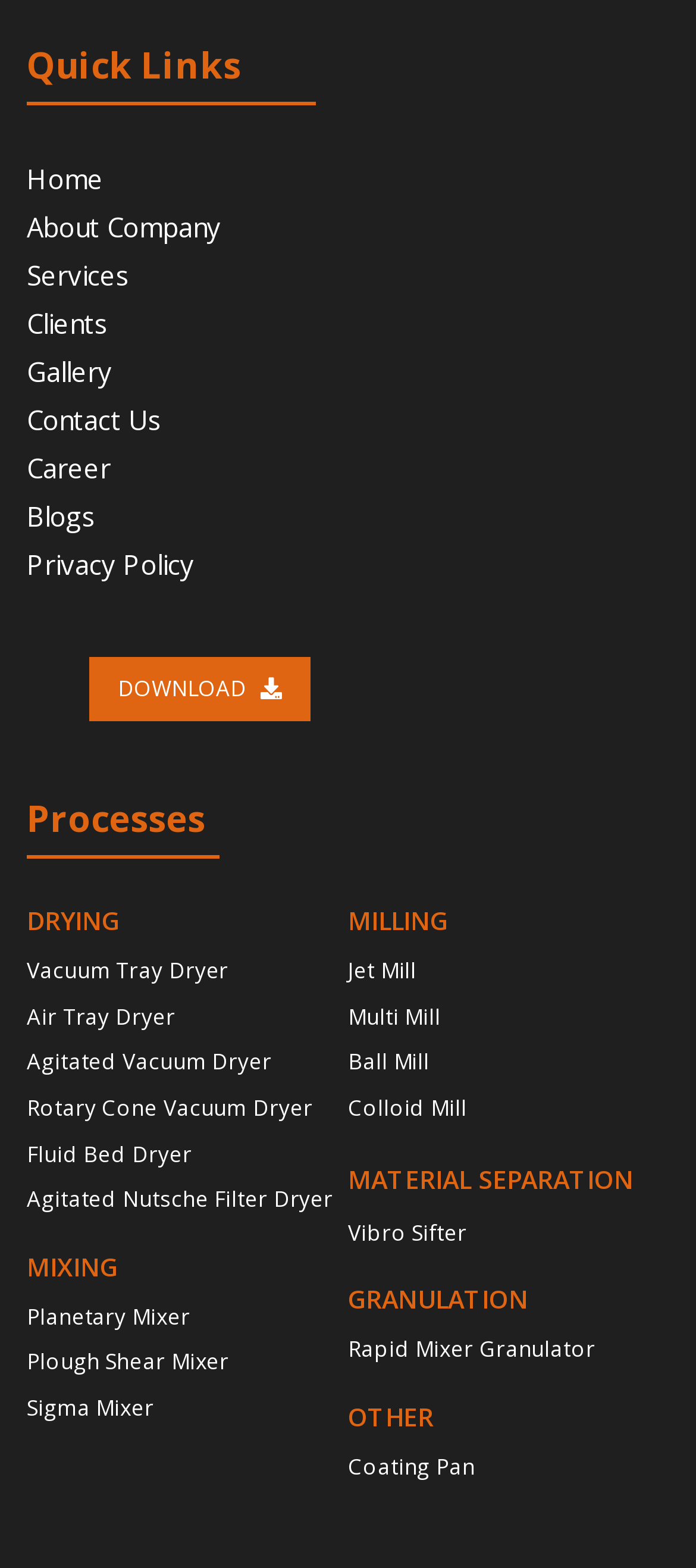Identify the bounding box coordinates of the clickable section necessary to follow the following instruction: "Click on the 'Home' link". The coordinates should be presented as four float numbers from 0 to 1, i.e., [left, top, right, bottom].

[0.038, 0.099, 0.962, 0.13]